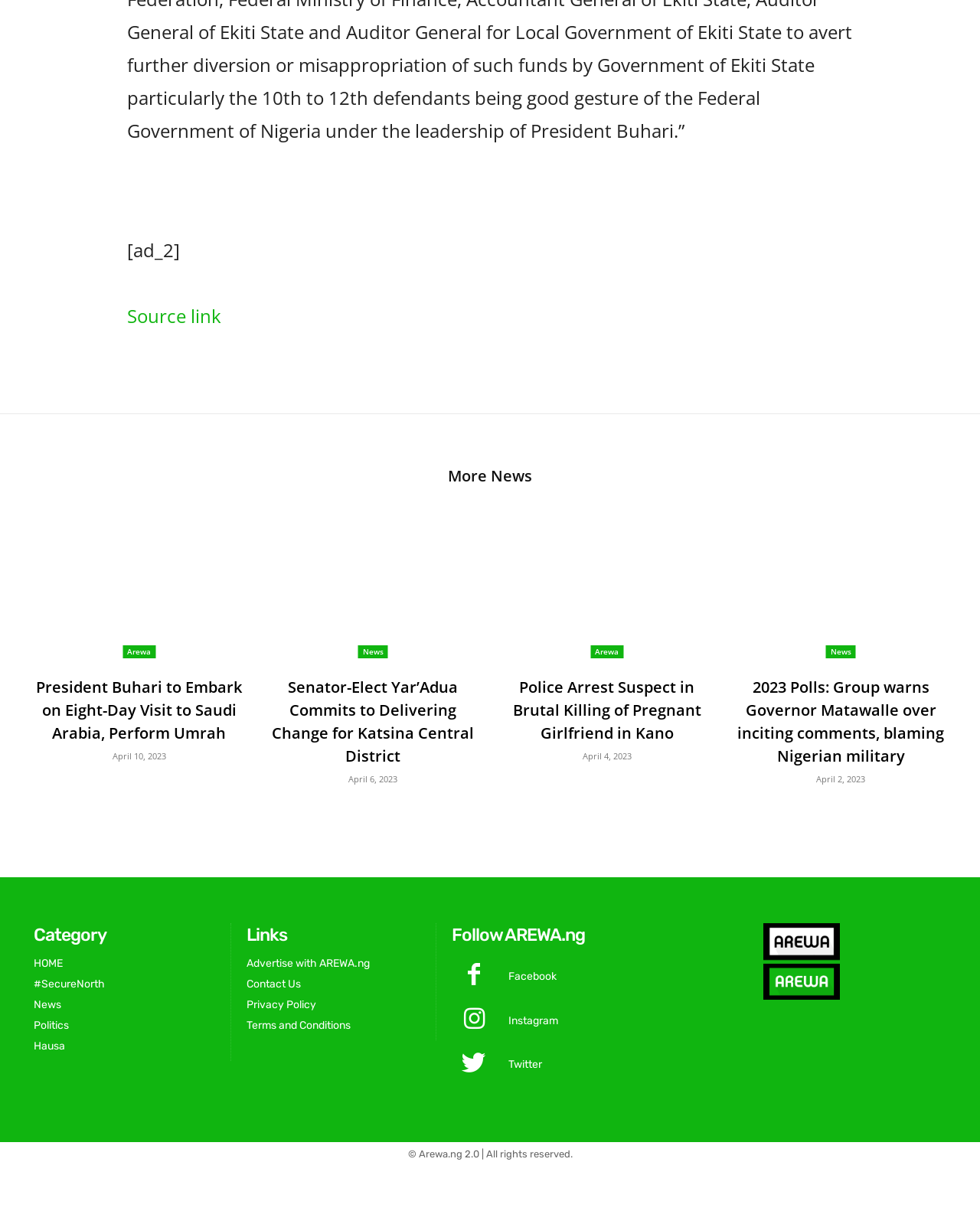Please identify the bounding box coordinates of the region to click in order to complete the given instruction: "Click on the 'Source link' button". The coordinates should be four float numbers between 0 and 1, i.e., [left, top, right, bottom].

[0.13, 0.25, 0.226, 0.271]